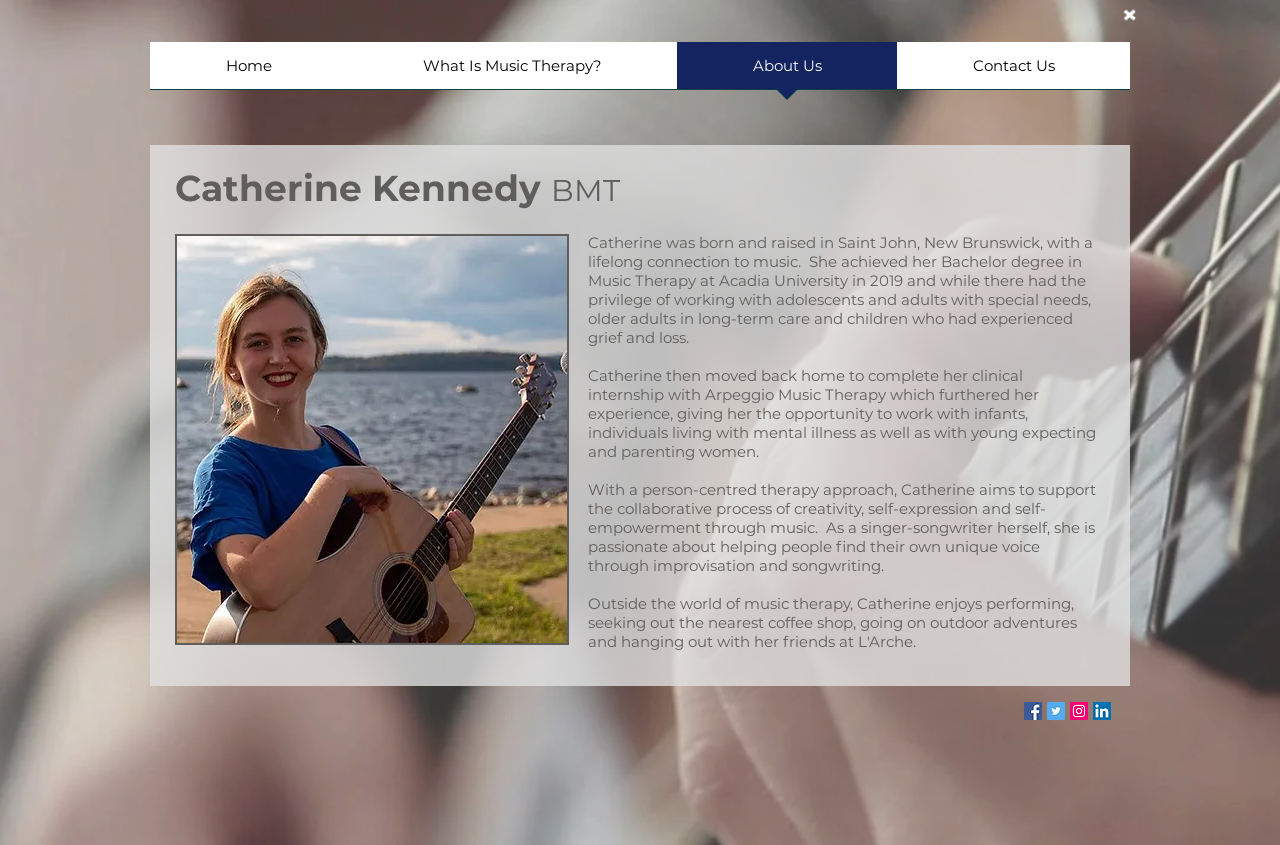Please predict the bounding box coordinates of the element's region where a click is necessary to complete the following instruction: "go to home page". The coordinates should be represented by four float numbers between 0 and 1, i.e., [left, top, right, bottom].

[0.117, 0.05, 0.271, 0.121]